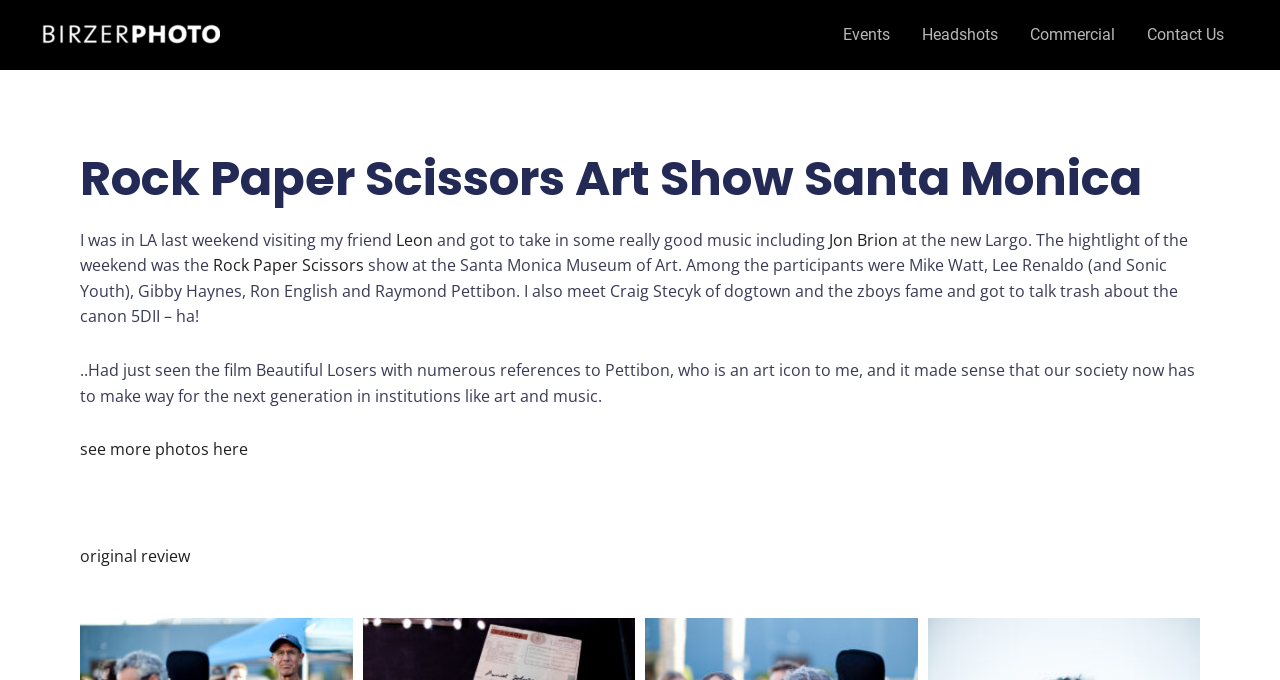What is the name of the art show mentioned in the webpage?
Use the image to give a comprehensive and detailed response to the question.

I found the answer by looking at the heading 'Rock Paper Scissors Art Show Santa Monica' which is located at the top of the webpage, and also mentioned in the text as 'Rock Paper Scissors' show at the Santa Monica Museum of Art.